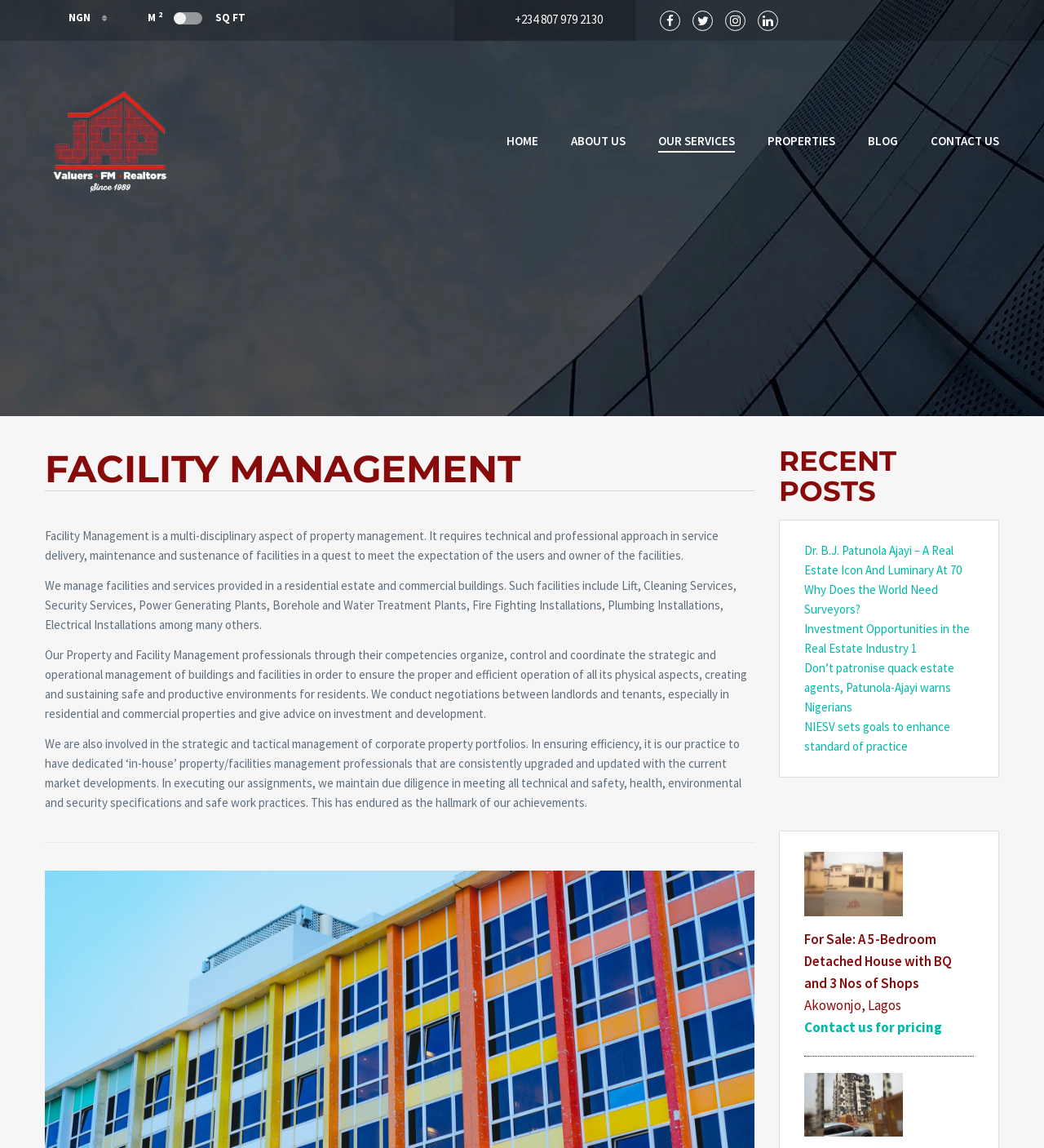Generate a comprehensive description of the webpage content.

This webpage is about J. Ajayi Patunola & Co., a chartered estate surveyors and valuers company. At the top left corner, there is a button with the Nigerian naira symbol and a small image next to it. Below this, there are three links for currency conversion: NGN, USD, and GBP. 

To the right of the currency links, there is a small text "M" with a superscript, followed by "SQ FT". 

On the top right corner, there is a phone number link "+234 807 979 2130" with a small image of a phone. Next to this, there are four social media links represented by icons. 

Below the top section, there is a company logo and name "J. Ajayi Patunola & Co." with an image. 

The main navigation menu is located below the company logo, with links to "HOME", "ABOUT US", "OUR SERVICES", "PROPERTIES", "BLOG", and "CONTACT US". 

The main content of the webpage is divided into two sections. The left section has a heading "FACILITY MANAGEMENT" and three paragraphs of text describing the company's facility management services. 

The right section has a heading "RECENT POSTS" and lists five blog post links with titles, including "Dr. B.J. Patunola Ajayi – A Real Estate Icon And Luminary At 70" and "Why Does the World Need Surveyors?". Below the blog posts, there are three property listings with images, prices, and "VIEW" buttons. 

At the bottom right corner, there is a button with a downward arrow icon.